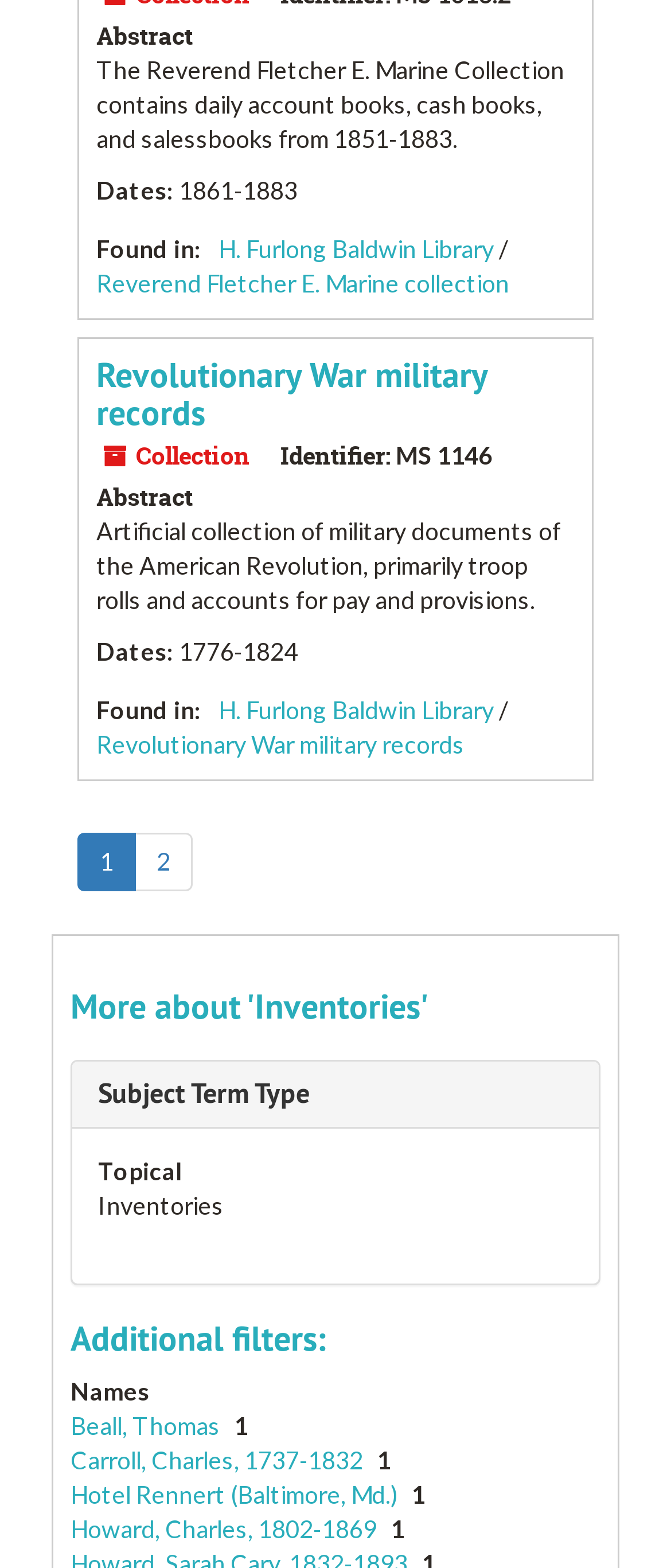Please answer the following question using a single word or phrase: 
What is the identifier of the Revolutionary War military records?

MS 1146